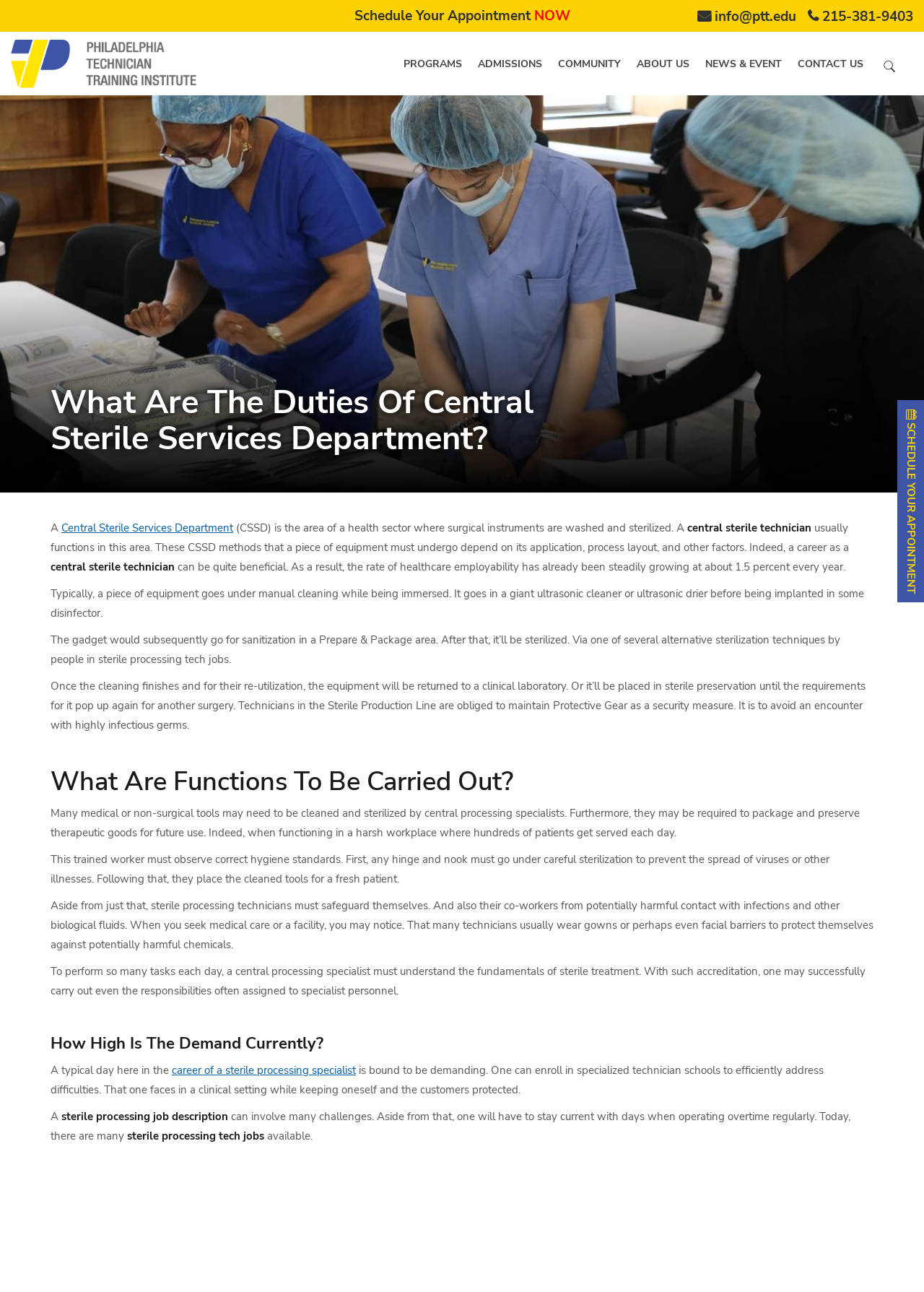Provide a comprehensive caption for the webpage.

This webpage appears to be an informational page about the duties and responsibilities of a central sterile technician. At the top of the page, there is a logo on the left side, accompanied by a navigation menu with links to different sections of the website, including "PROGRAMS", "ADMISSIONS", "COMMUNITY", "ABOUT US", "NEWS & EVENT", and "CONTACT US". 

Below the navigation menu, there is a heading that reads "What Are The Duties Of Central Sterile Services Department?" followed by a block of text that explains the role of a central sterile technician in a healthcare setting. The text describes the process of cleaning and sterilizing medical equipment and the importance of following proper hygiene standards to prevent the spread of infections.

The page is divided into several sections, each with its own heading. The first section explains the duties of a central sterile technician, including cleaning and sterilizing equipment, packaging and preserving therapeutic goods, and maintaining protective gear to avoid exposure to infectious germs.

The second section, "What Are Functions To Be Carried Out?", provides more details about the tasks that central processing specialists perform on a daily basis. This includes cleaning and sterilizing medical tools, packaging and preserving therapeutic goods, and safeguarding themselves and their coworkers from potentially harmful contact with infections and biological fluids.

The third section, "How High Is The Demand Currently?", discusses the demand for central sterile technicians and the importance of enrolling in specialized technician schools to efficiently address difficulties in a clinical setting.

Throughout the page, there are several links to related topics, including "Schedule Your Appointment NOW" and "career of a sterile processing specialist". There is also a call-to-action link at the bottom of the page that reads "SCHEDULE YOUR APPOINTMENT".